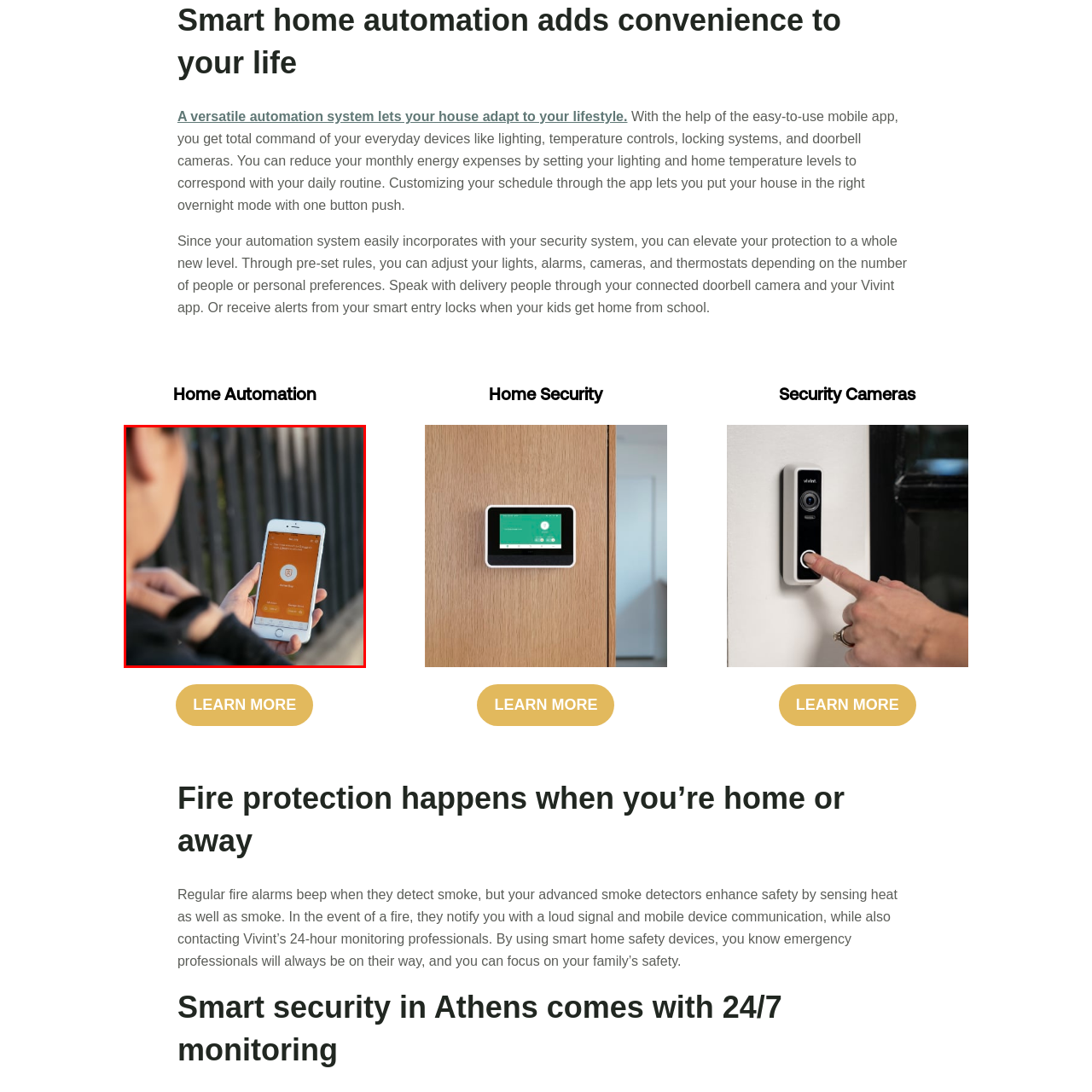Thoroughly describe the scene captured inside the red-bordered section of the image.

The image features a person interacting with a mobile app on their smartphone, showcasing a user-friendly interface designed for home automation. The app screen displays a vibrant orange background with various control options, emphasizing the seamless management of home devices. This moment reflects the convenience of modern technology, enabling users to oversee lighting, temperature controls, and security systems directly from their mobile devices. The context suggests that the app is part of a comprehensive home automation system, allowing homeowners to customize their living environment and enhance security, making their lifestyle more adaptable.